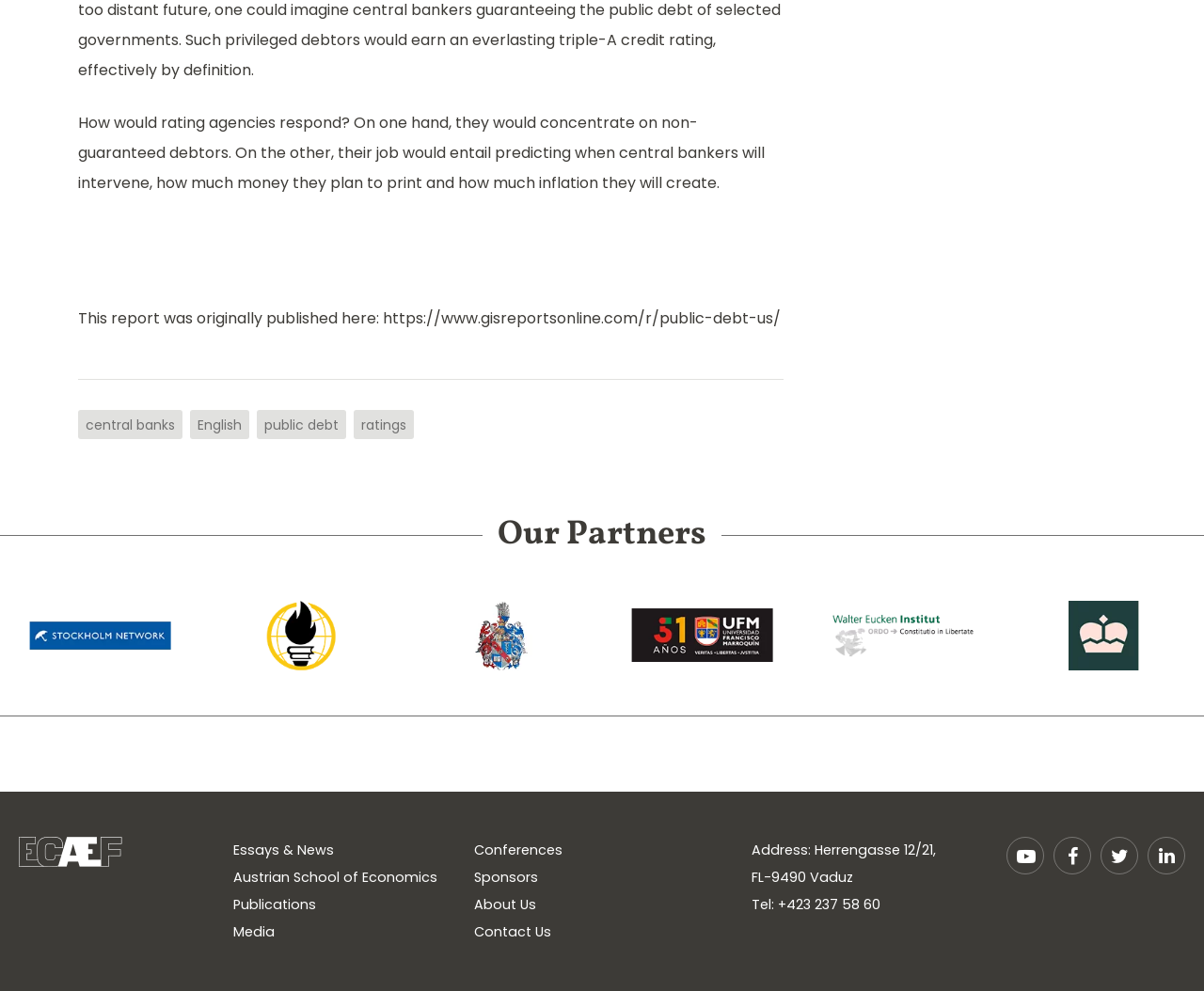Please identify the bounding box coordinates of the element I need to click to follow this instruction: "Click on the link to read the original report".

[0.318, 0.31, 0.648, 0.332]